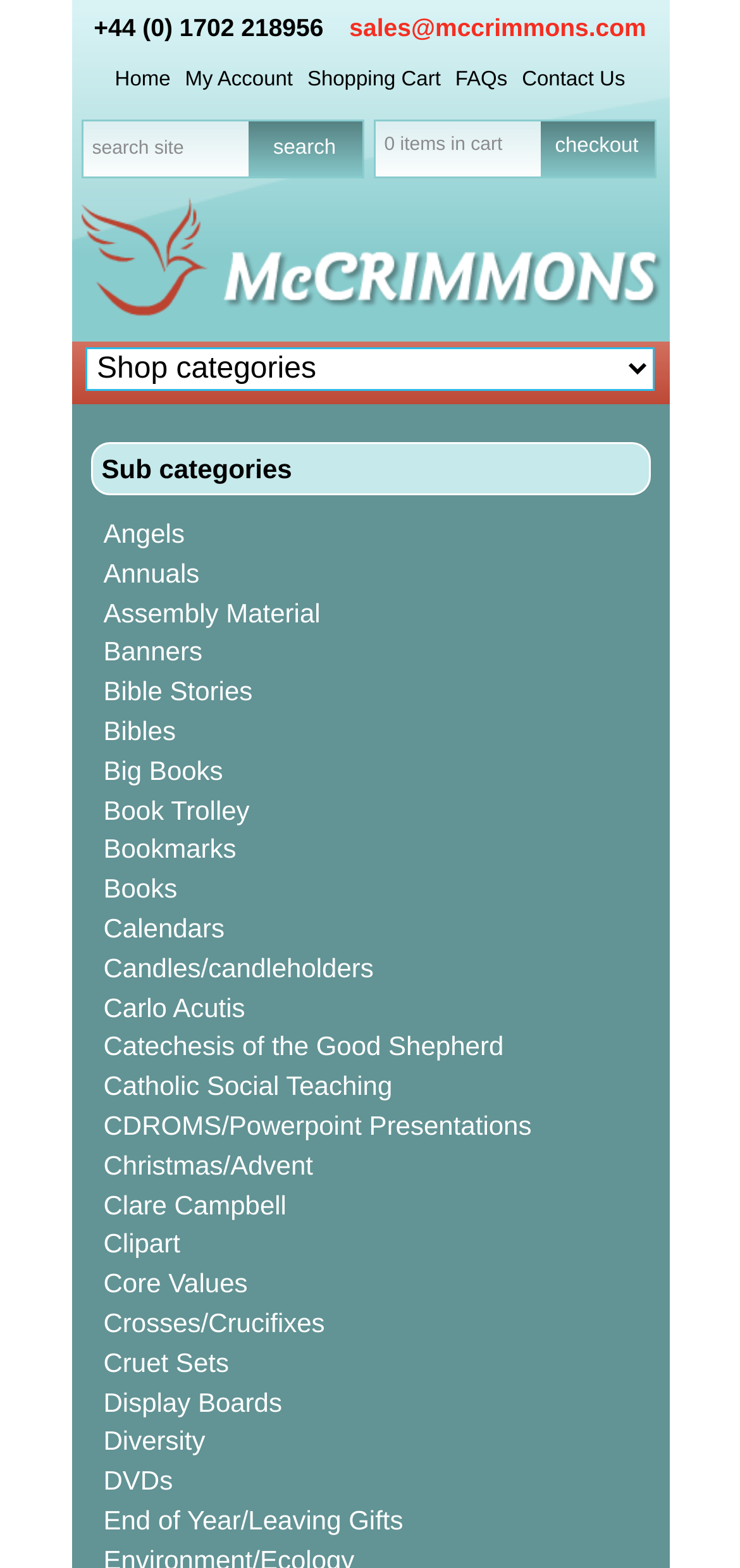Provide a single word or phrase answer to the question: 
What is the phone number on the top left?

+44 (0) 1702 218956